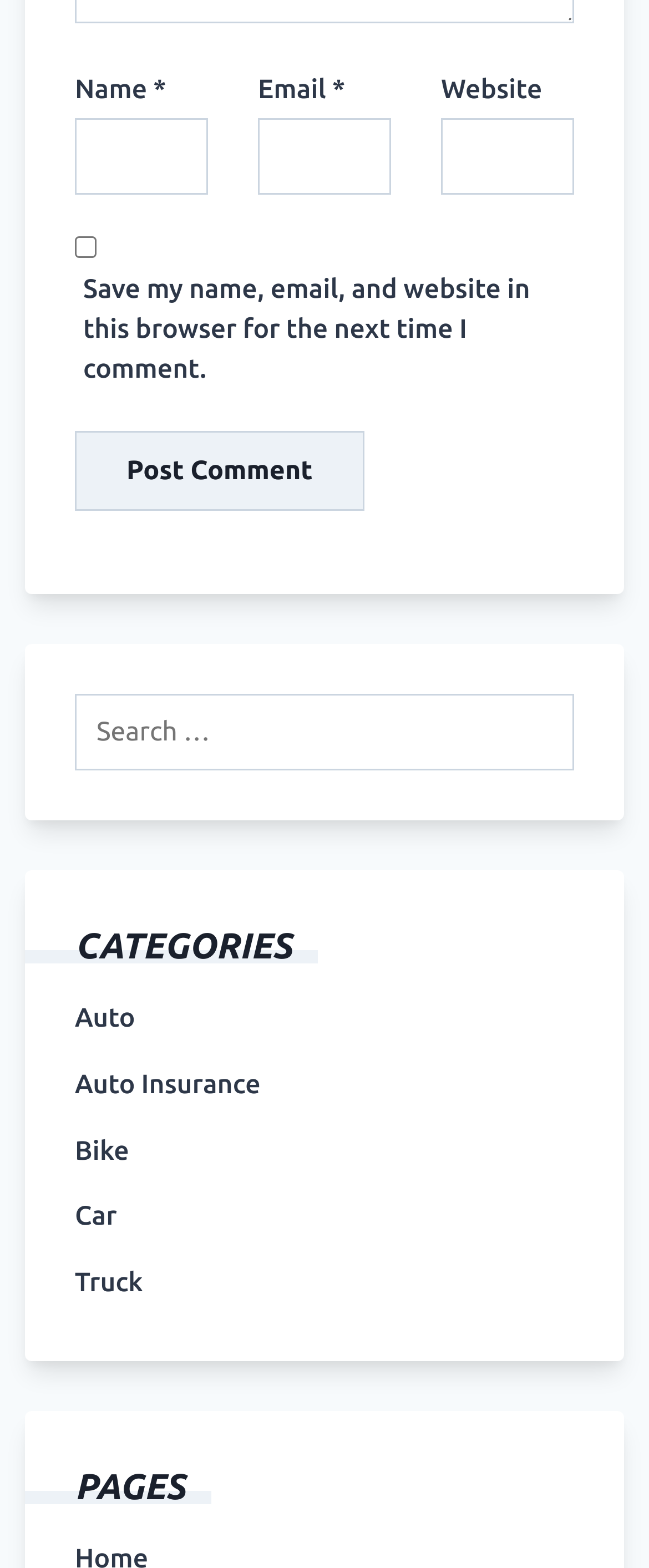Please locate the bounding box coordinates of the element that should be clicked to complete the given instruction: "Check the save comment info box".

[0.115, 0.15, 0.149, 0.164]